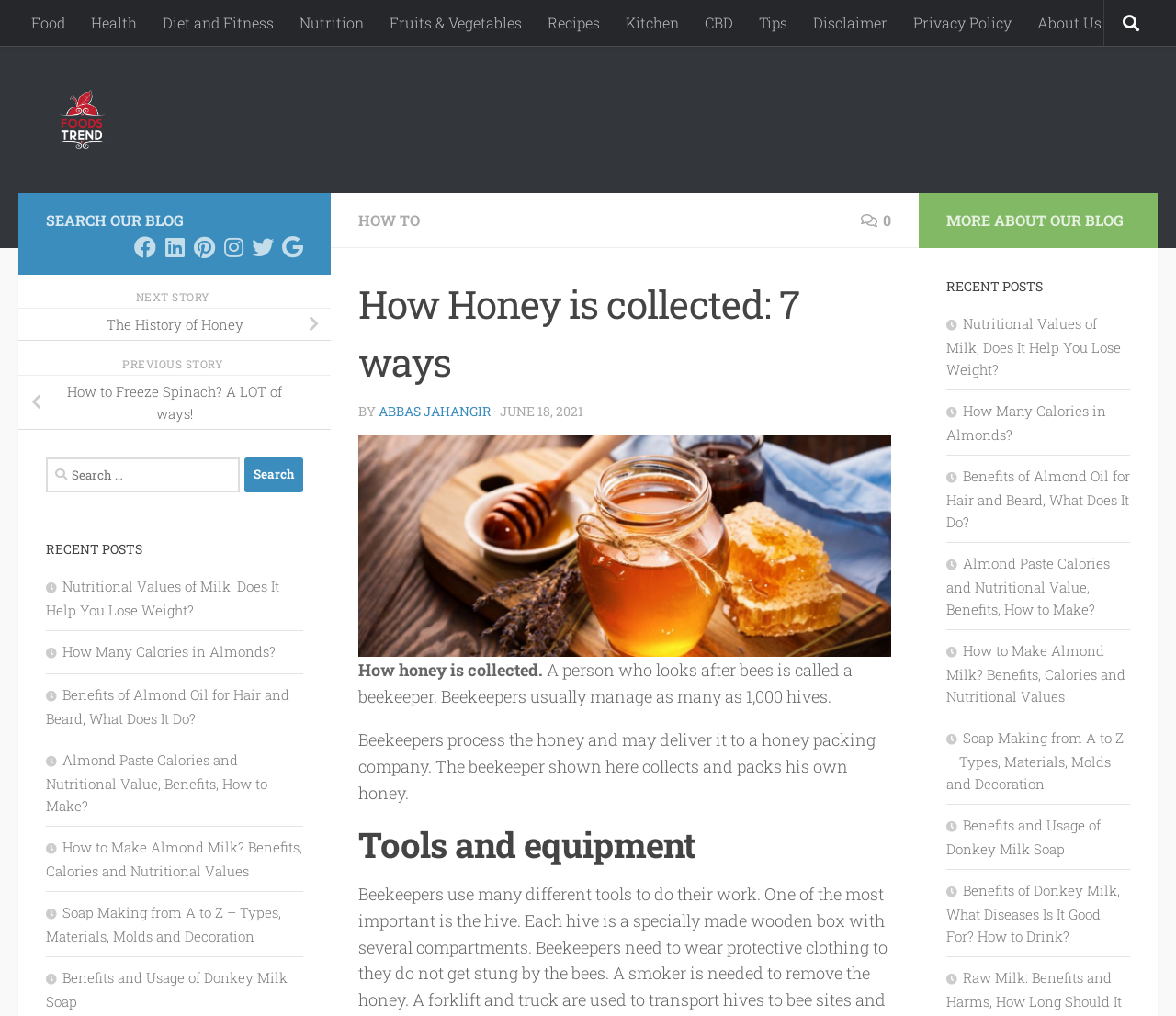Generate a thorough explanation of the webpage's elements.

This webpage is about "How Honey is Collected" and appears to be a blog post from "Foods Trend". At the top, there is a navigation menu with links to various categories such as "Food", "Health", "Diet and Fitness", and more. Below the navigation menu, there is a search bar and a button to skip to the content.

The main content of the webpage is divided into sections. The first section has a heading "How Honey is Collected: 7 ways" and features an image related to honey collection. Below the heading, there is a brief introduction to the topic, which explains that a person who looks after bees is called a beekeeper and that beekeepers usually manage as many as 1,000 hives.

The next section is about the tools and equipment used in honey collection. Following this section, there are links to previous and next stories, as well as a search bar and social media links to follow the blog.

The webpage also features a section titled "RECENT POSTS" which lists several recent blog posts with links to each article. These posts appear to be related to food, health, and nutrition. There is another section with the same title "RECENT POSTS" on the right side of the webpage, which lists similar recent blog posts.

At the bottom of the webpage, there is a section titled "MORE ABOUT OUR BLOG" which may provide additional information about the blog.